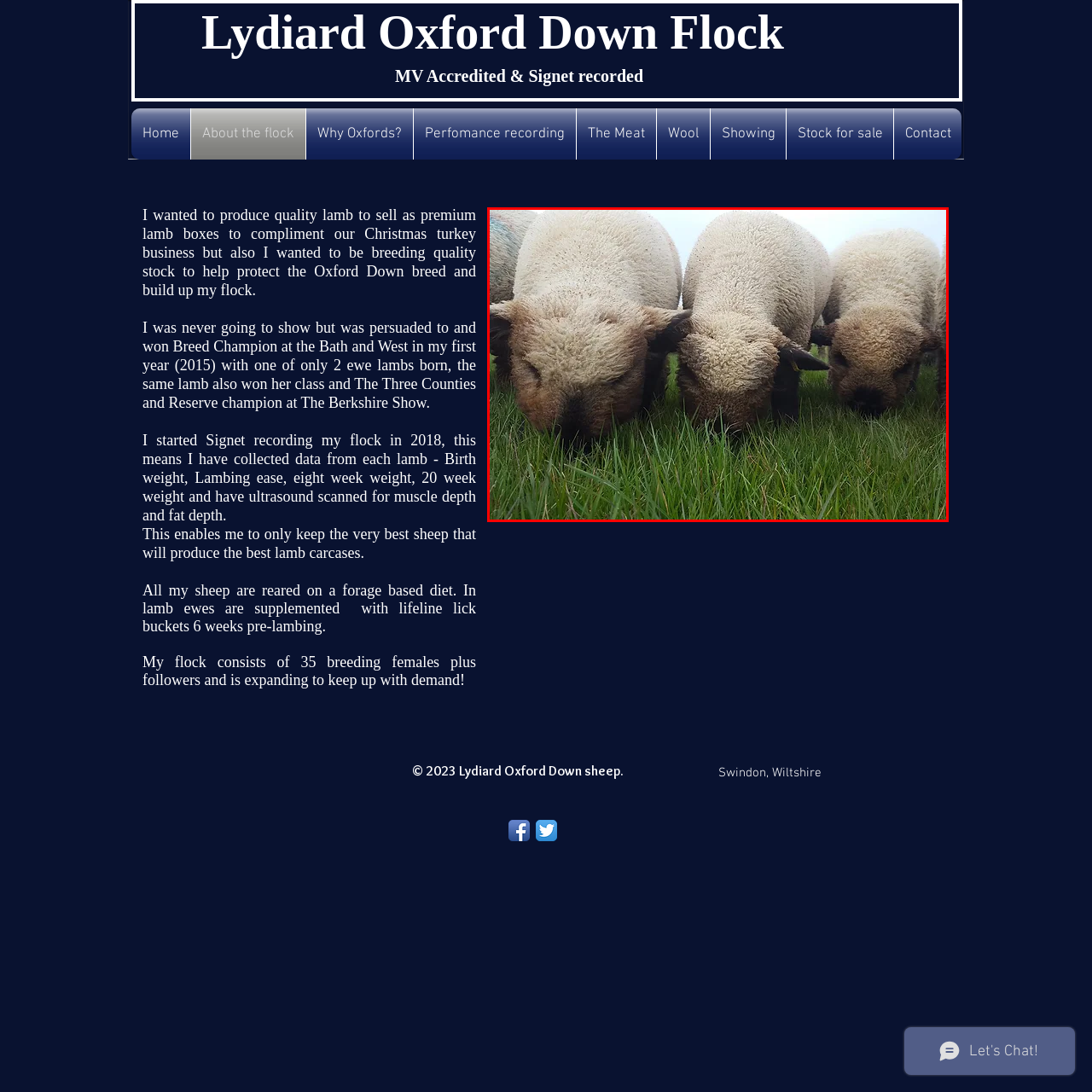What is distinctive about the Oxford Down breed?
Review the image marked by the red bounding box and deliver a detailed response to the question.

The caption highlights the 'distinctive wool' of the Oxford Down breed, which is showcased by the lambs' 'fluffy, cream-colored fleece'.